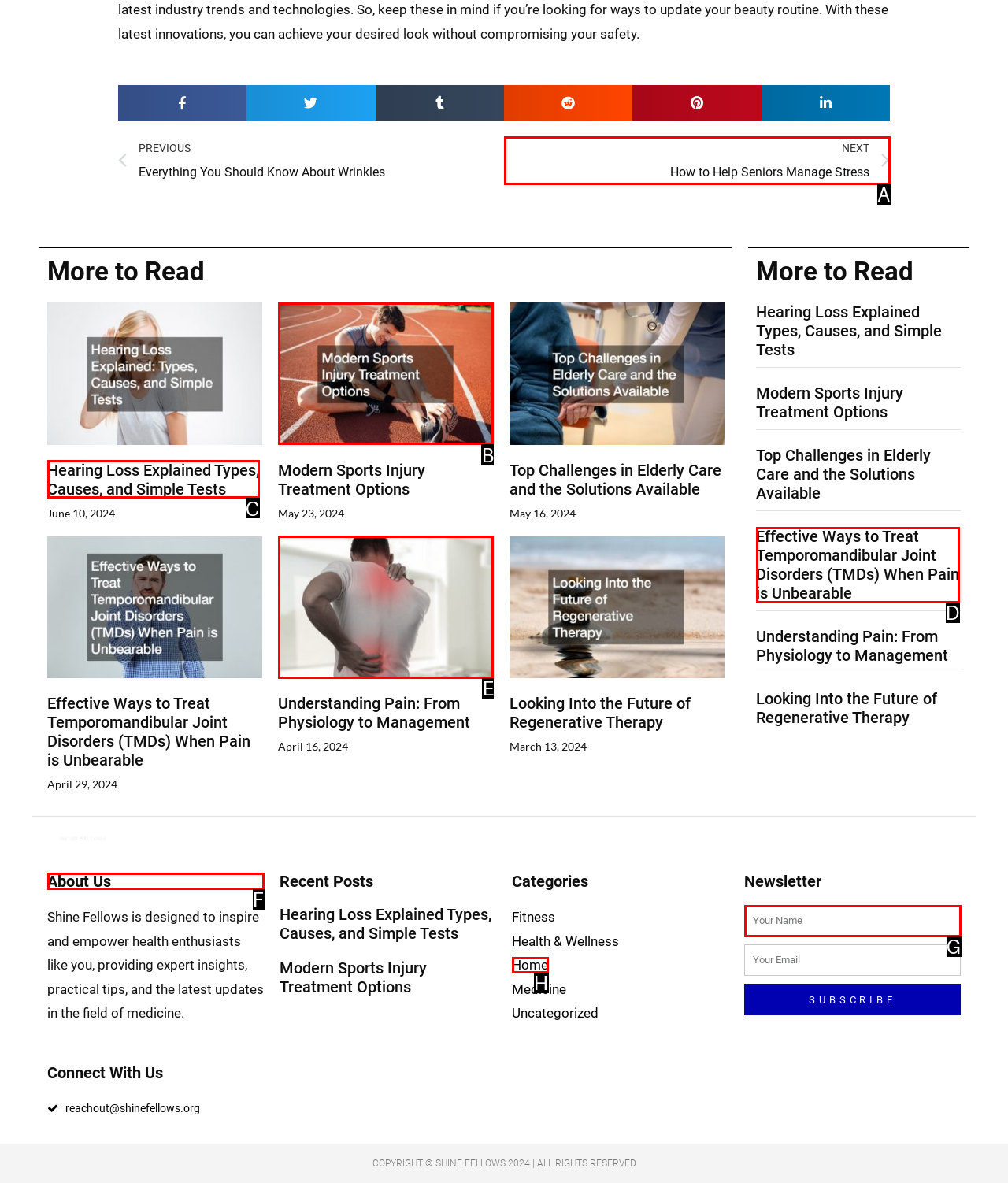Select the letter of the element you need to click to complete this task: Visit the 'Art' page
Answer using the letter from the specified choices.

None